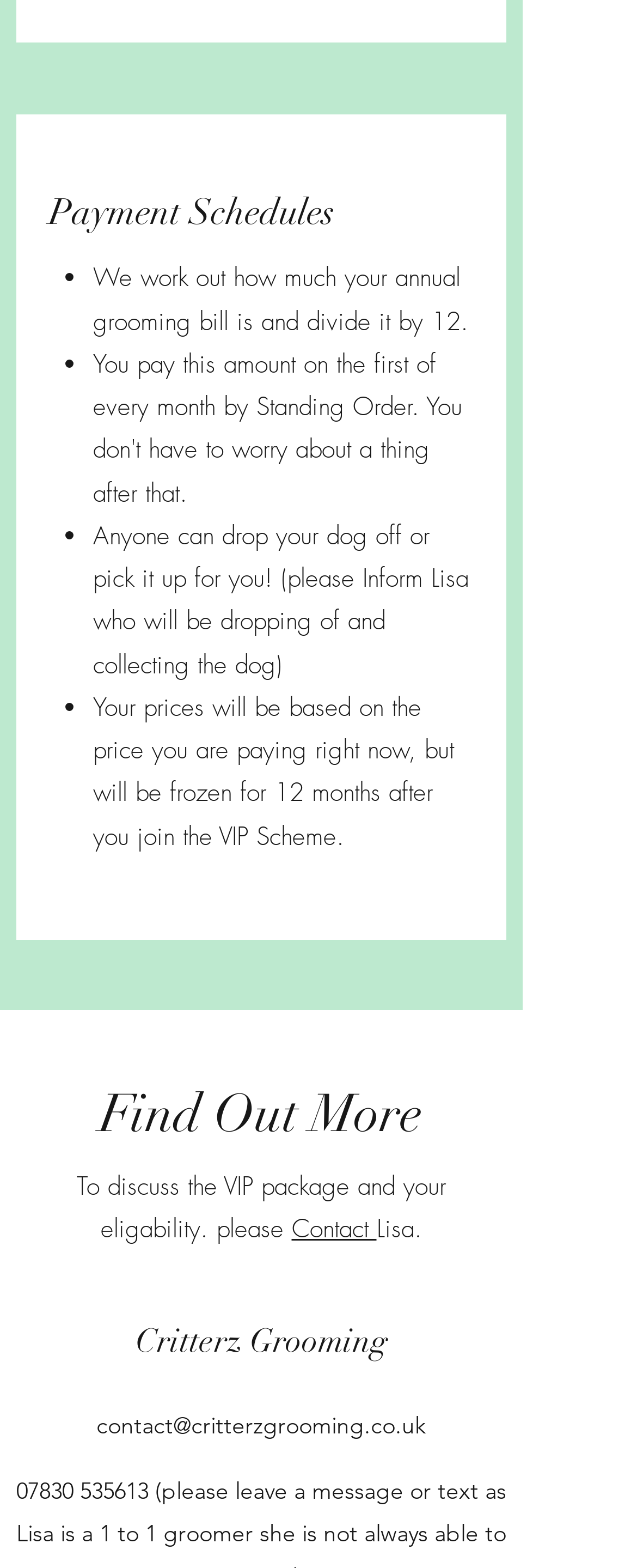Please provide a brief answer to the question using only one word or phrase: 
Who can drop off or pick up a dog?

Anyone